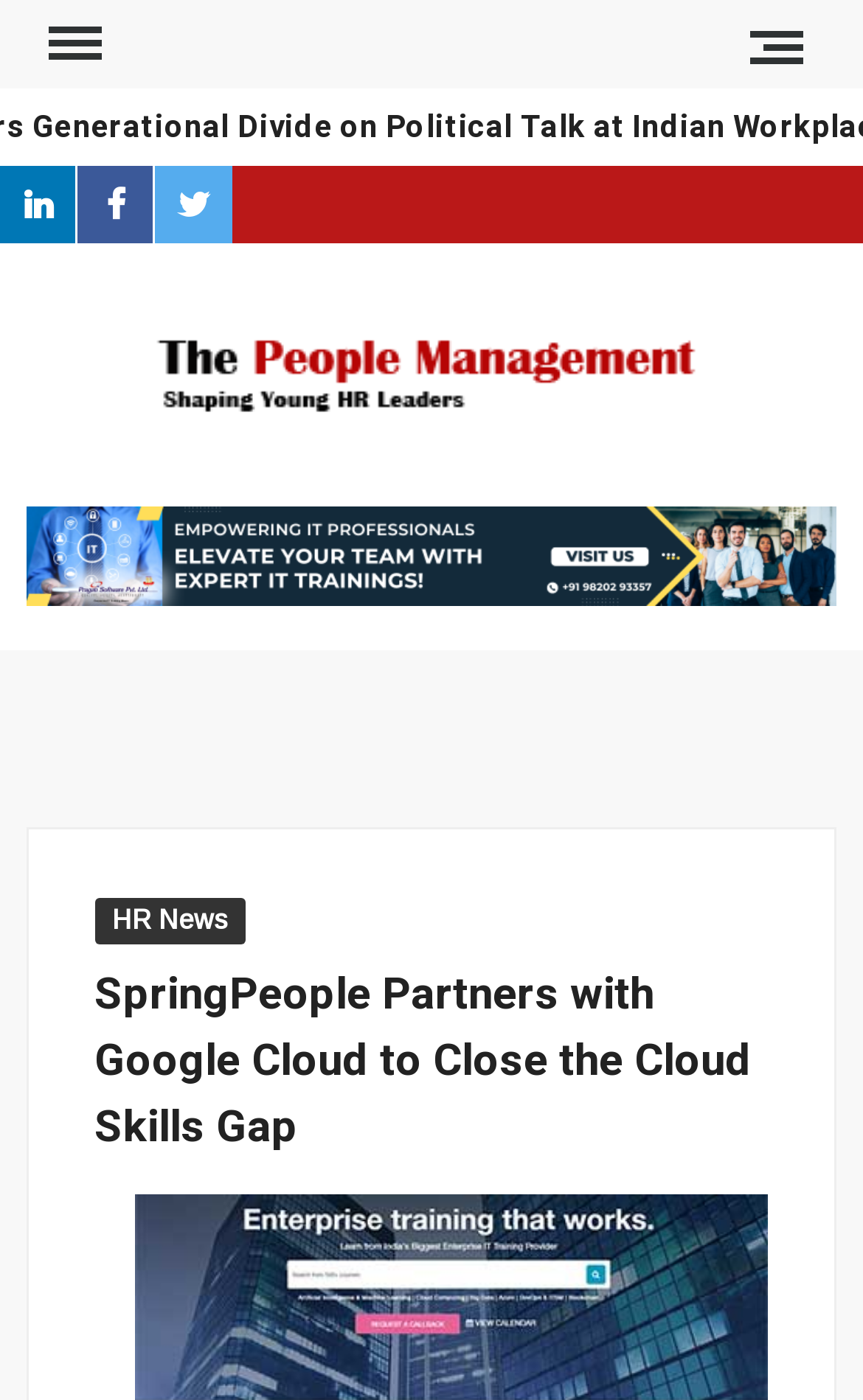Respond with a single word or phrase for the following question: 
Is the 'SpringPeople Partners with Google Cloud to Close the Cloud Skills Gap' heading a subheading?

No